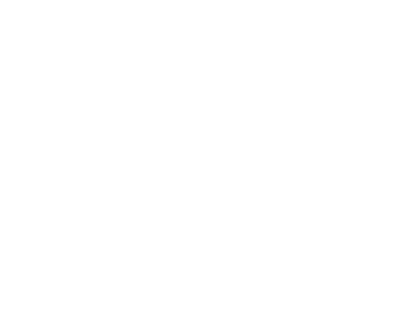What type of vehicles are available for hire?
Please use the image to provide an in-depth answer to the question.

The caption highlights various options available for hire, including classic cars and sports cars, which suggests that these types of vehicles can be rented for special occasions.